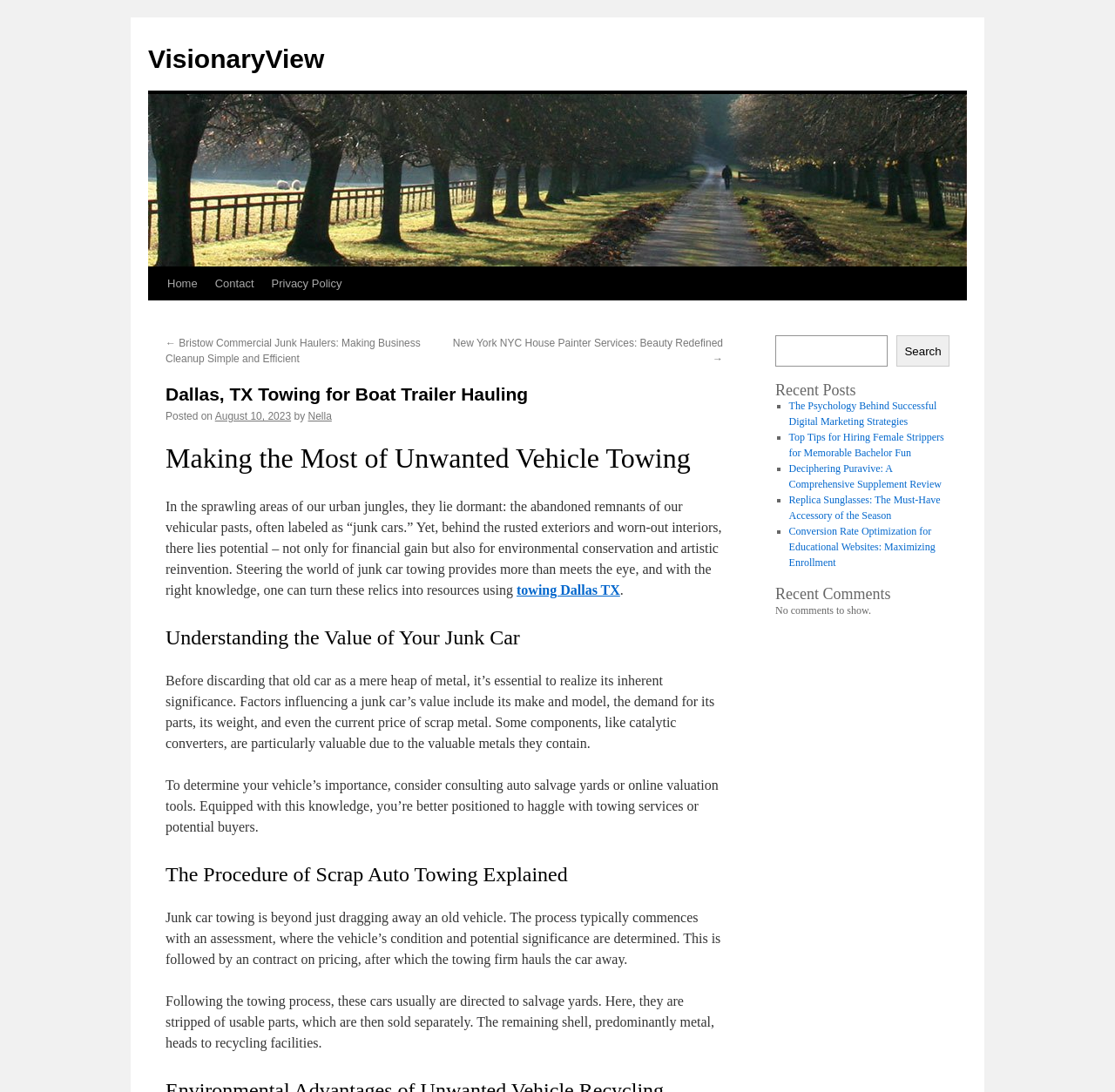From the element description: "Skip to content", extract the bounding box coordinates of the UI element. The coordinates should be expressed as four float numbers between 0 and 1, in the order [left, top, right, bottom].

[0.132, 0.244, 0.148, 0.335]